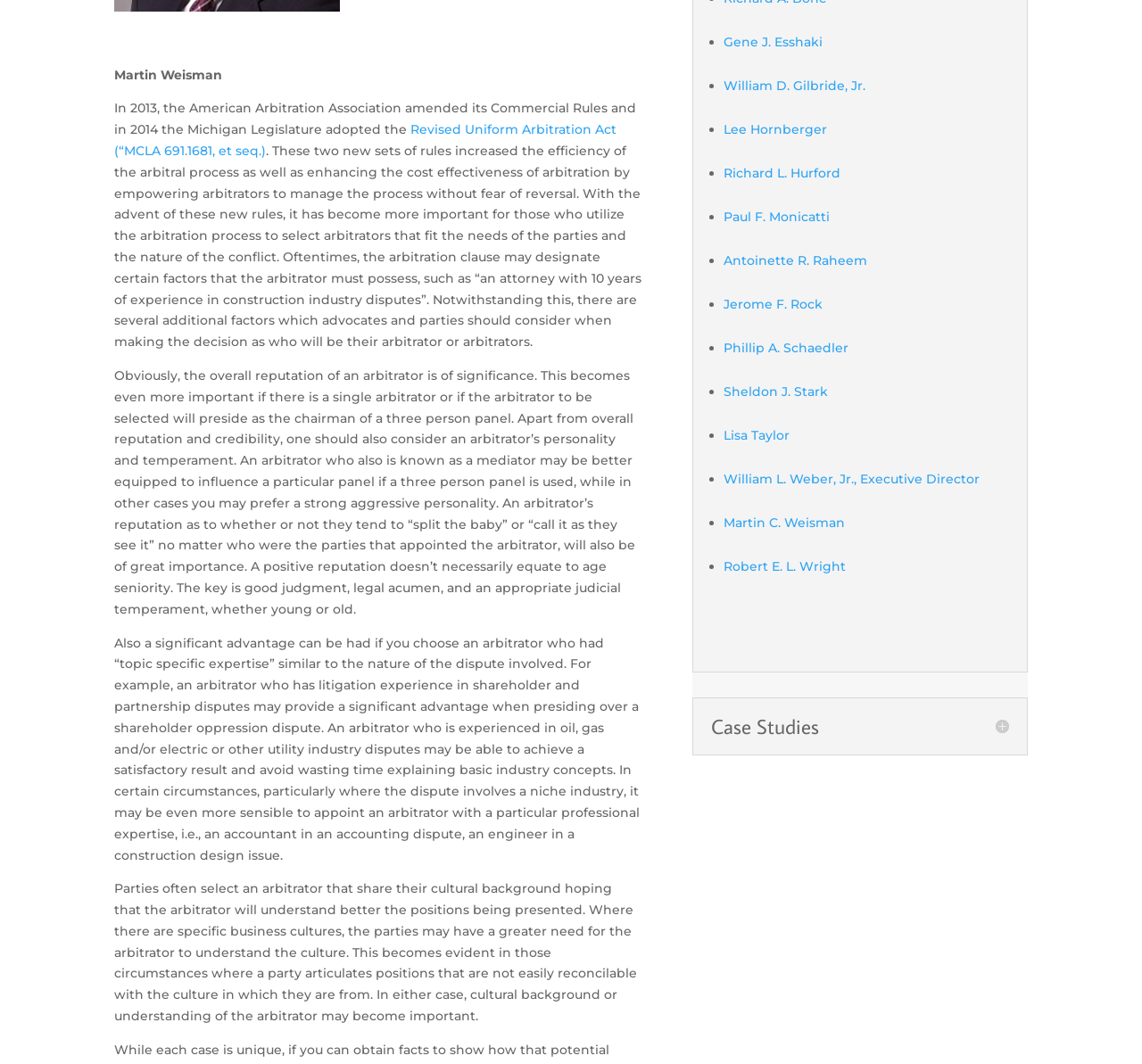Please determine the bounding box coordinates for the UI element described here. Use the format (top-left x, top-left y, bottom-right x, bottom-right y) with values bounded between 0 and 1: Home

None